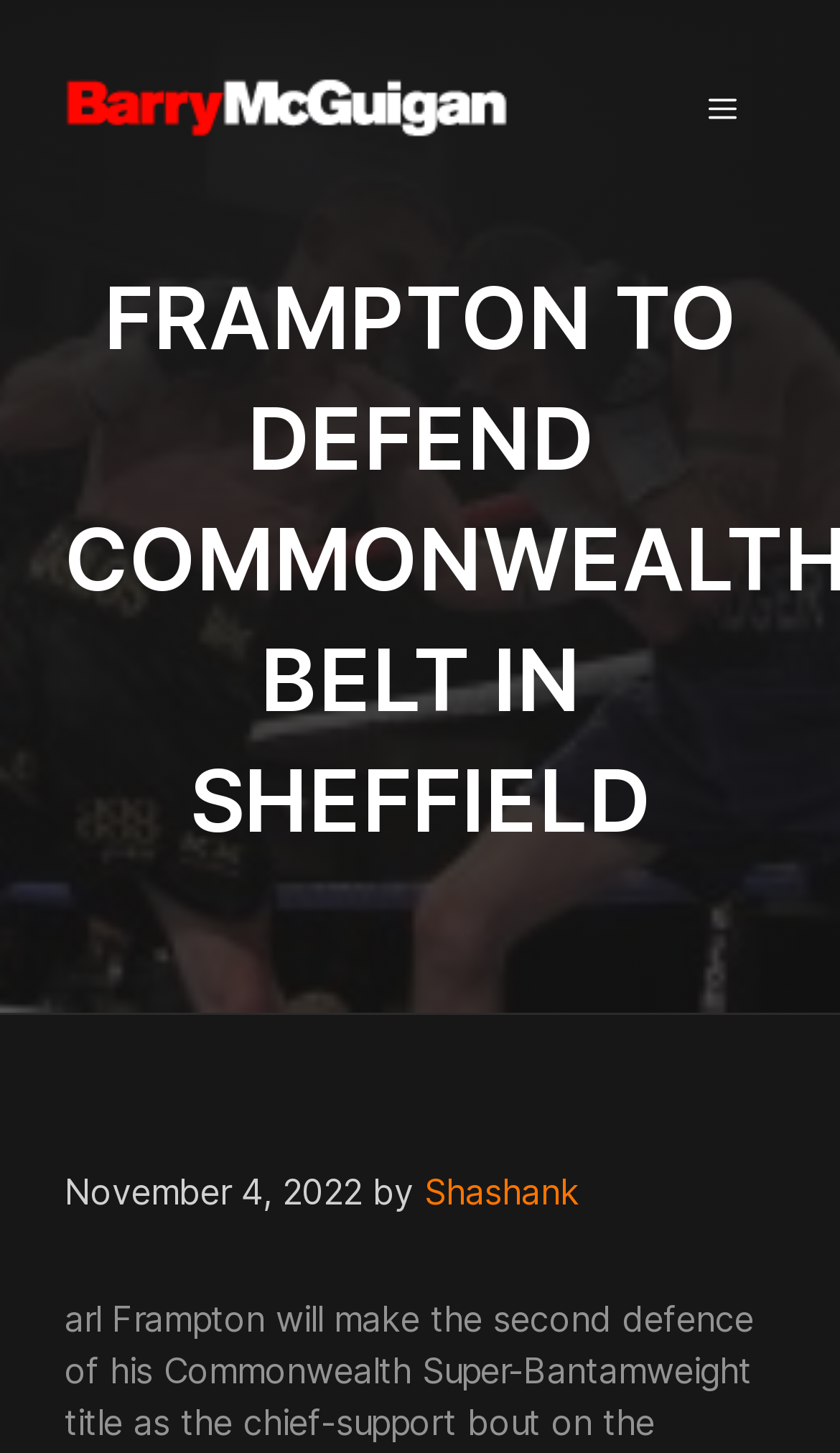Given the webpage screenshot and the description, determine the bounding box coordinates (top-left x, top-left y, bottom-right x, bottom-right y) that define the location of the UI element matching this description: alt="BarryMcGuigan.com"

[0.077, 0.057, 0.605, 0.087]